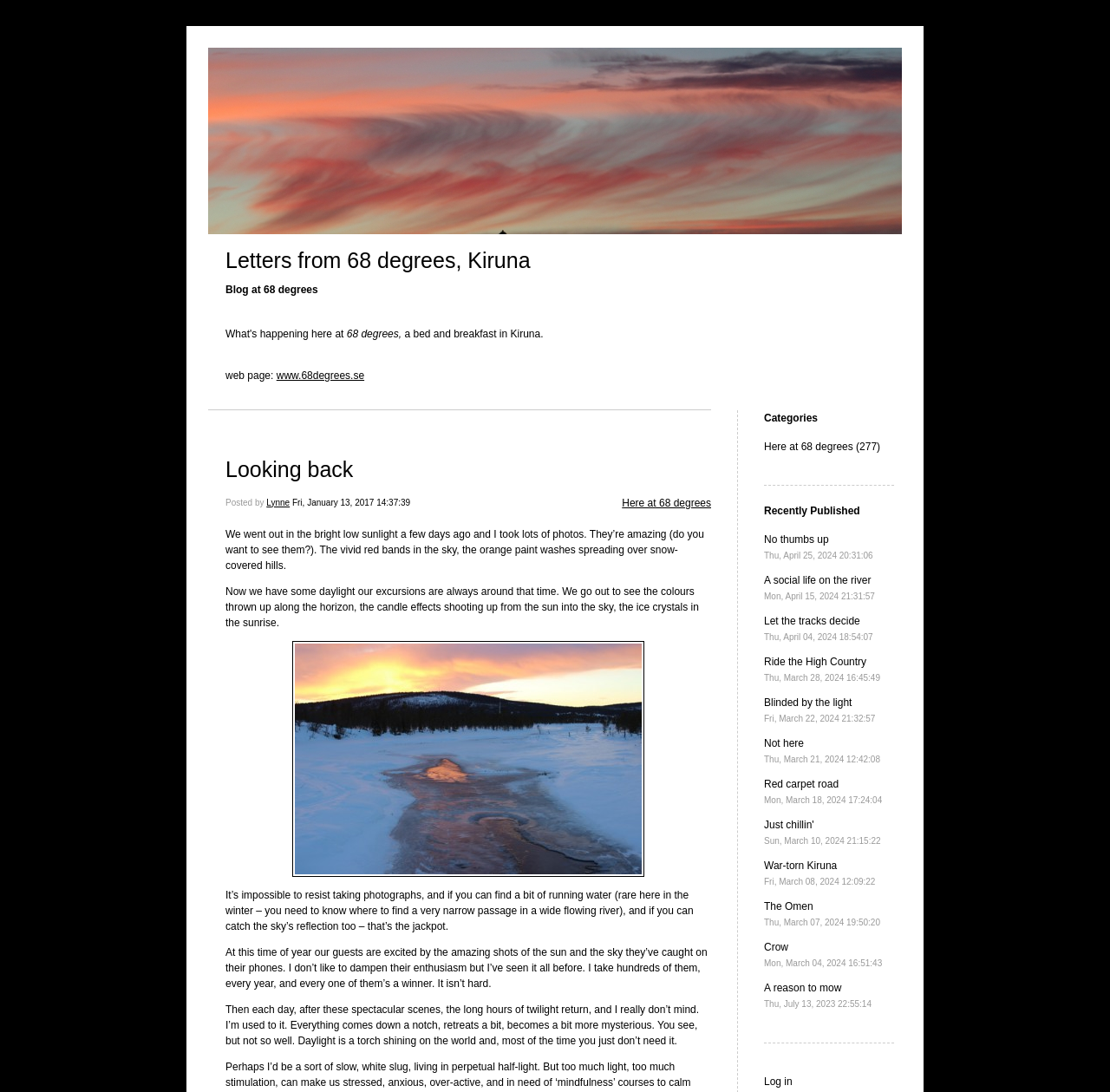Specify the bounding box coordinates of the element's area that should be clicked to execute the given instruction: "Click the 'Letters from 68 degrees, Kiruna' link". The coordinates should be four float numbers between 0 and 1, i.e., [left, top, right, bottom].

[0.203, 0.227, 0.478, 0.249]